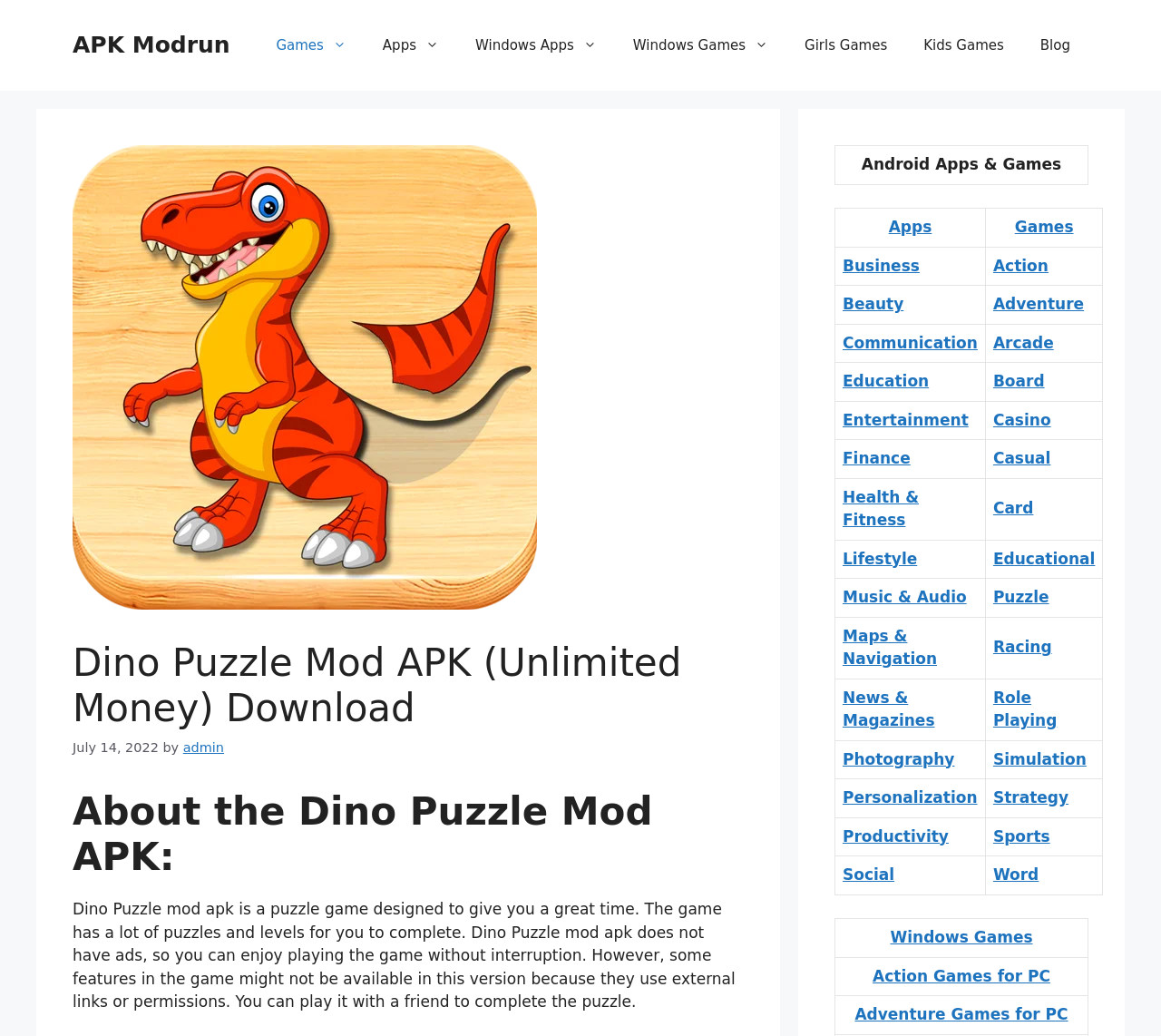How many links are in the navigation bar?
Please give a detailed and thorough answer to the question, covering all relevant points.

The navigation bar has 7 links: 'Games', 'Apps', 'Windows Apps', 'Windows Games', 'Girls Games', 'Kids Games', and 'Blog'.